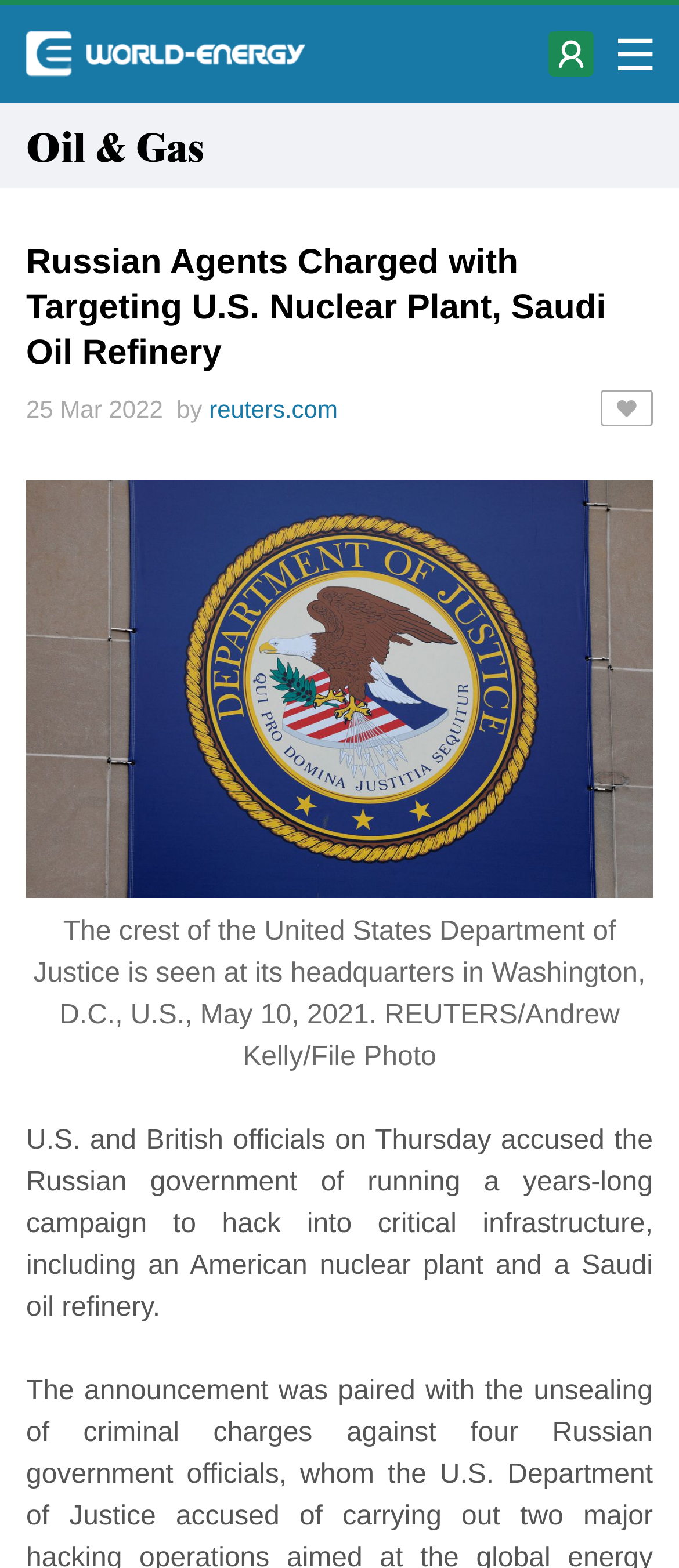Look at the image and write a detailed answer to the question: 
What is depicted in the image?

The image on the webpage depicts the crest of the United States Department of Justice, as indicated by the static text describing the image.